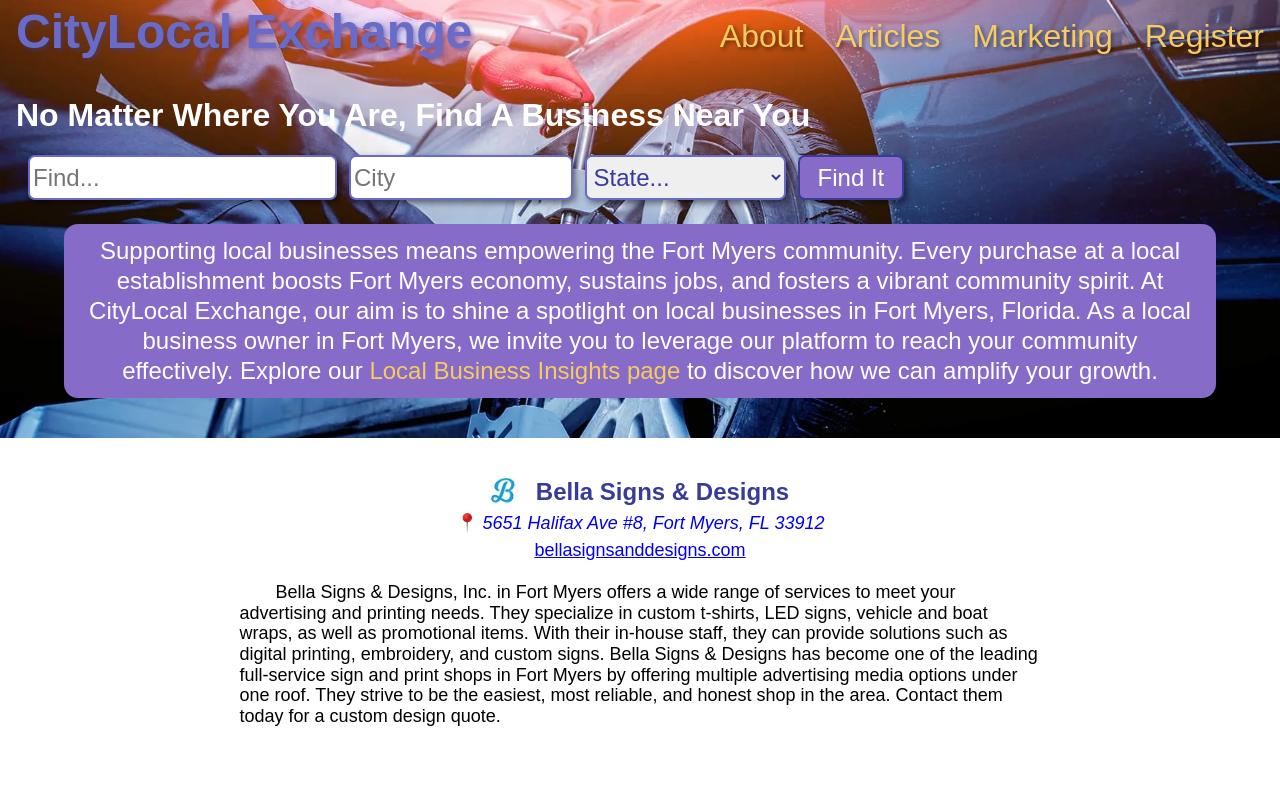Please give the bounding box coordinates of the area that should be clicked to fulfill the following instruction: "Get directions to Bella Signs & Designs". The coordinates should be in the format of four float numbers from 0 to 1, i.e., [left, top, right, bottom].

[0.021, 0.649, 0.979, 0.683]